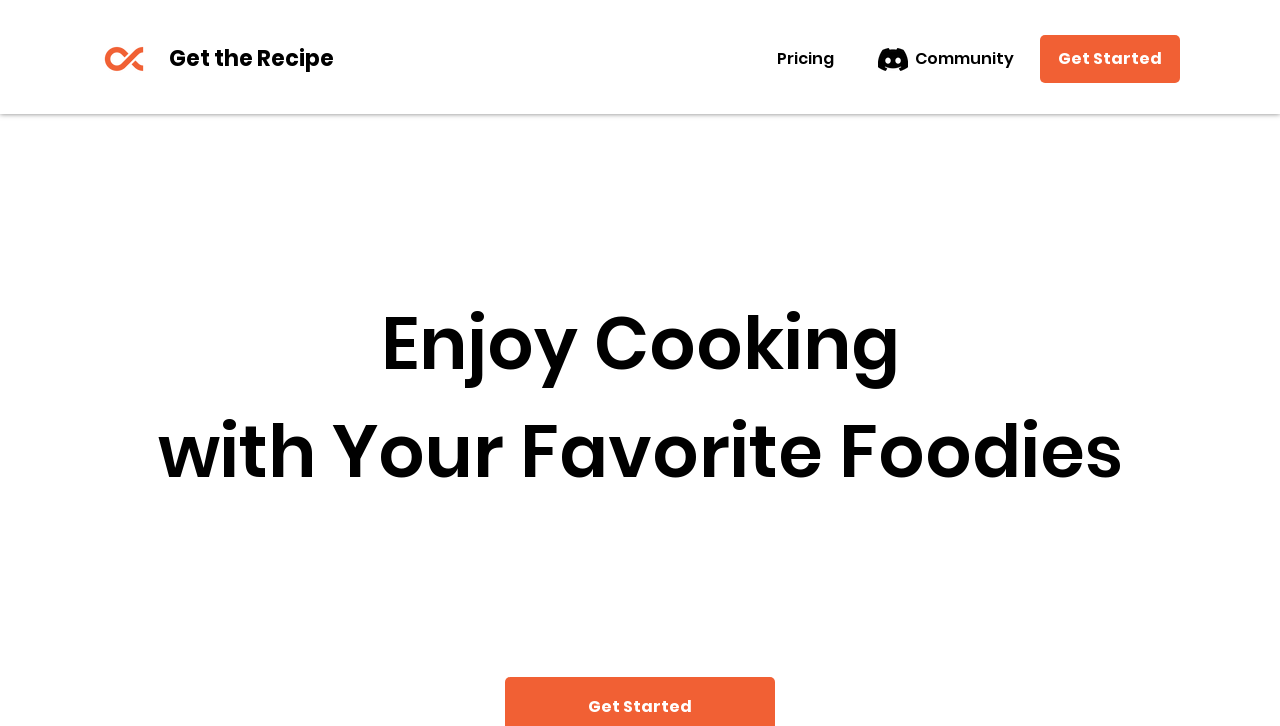What is the text above the 'Get Started' button?
From the screenshot, supply a one-word or short-phrase answer.

Enjoy Cooking with Your Favorite Foodies